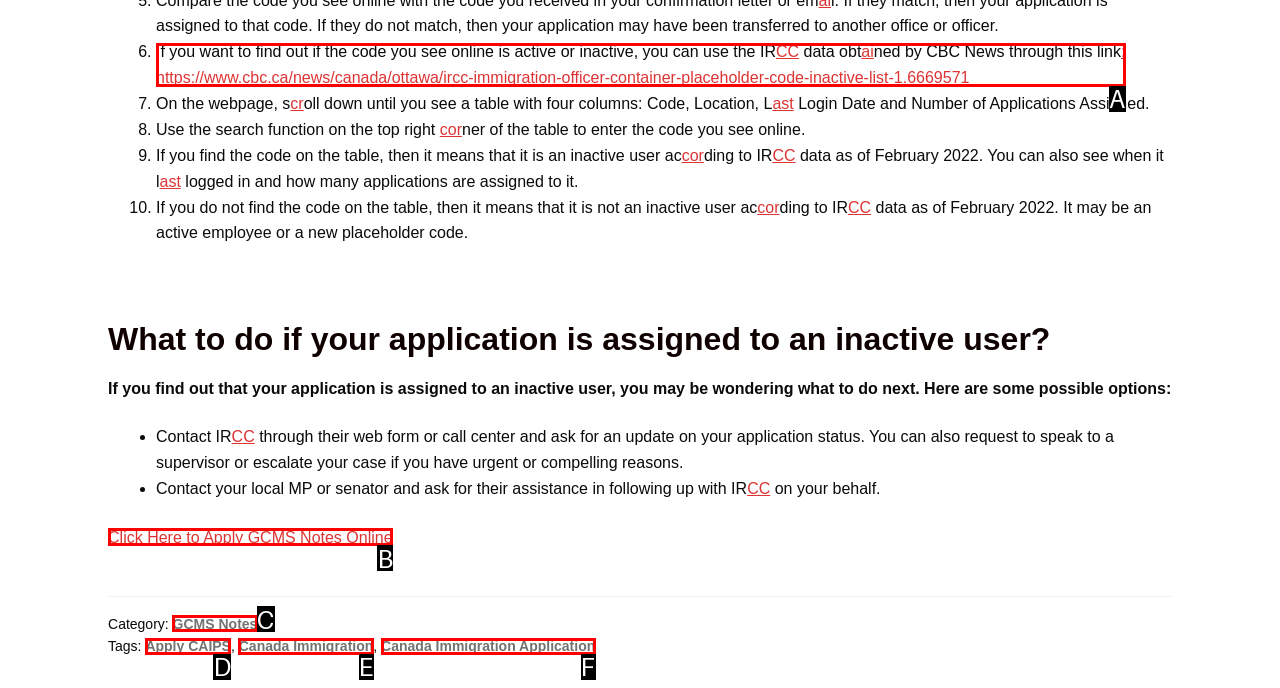Using the description: Canada Immigration Application, find the best-matching HTML element. Indicate your answer with the letter of the chosen option.

F